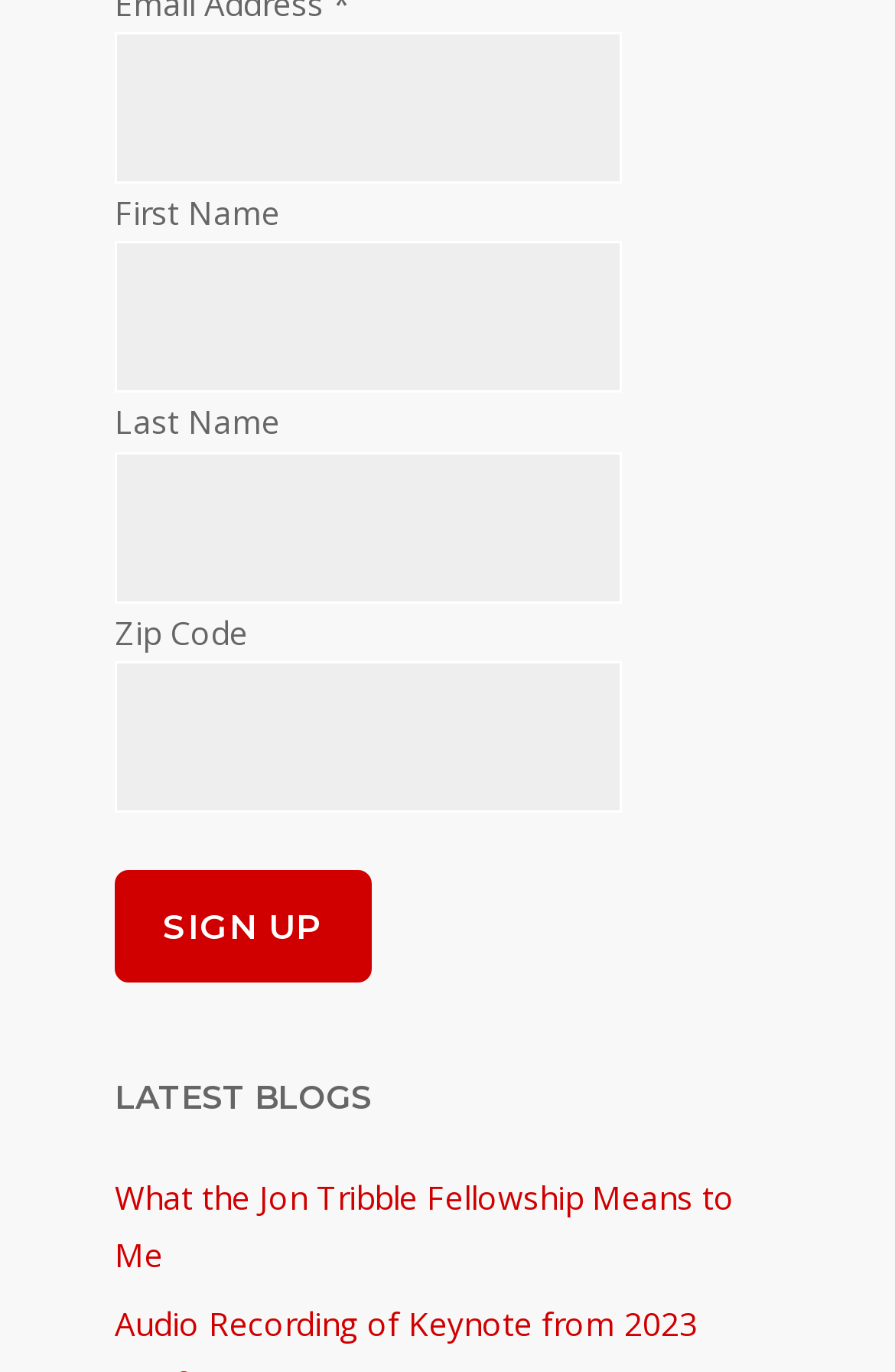What is the topic of the blog post?
Give a detailed explanation using the information visible in the image.

The link 'What the Jon Tribble Fellowship Means to Me' suggests that the blog post is about the Jon Tribble Fellowship and its significance to the author. This link is located below the sign-up form.